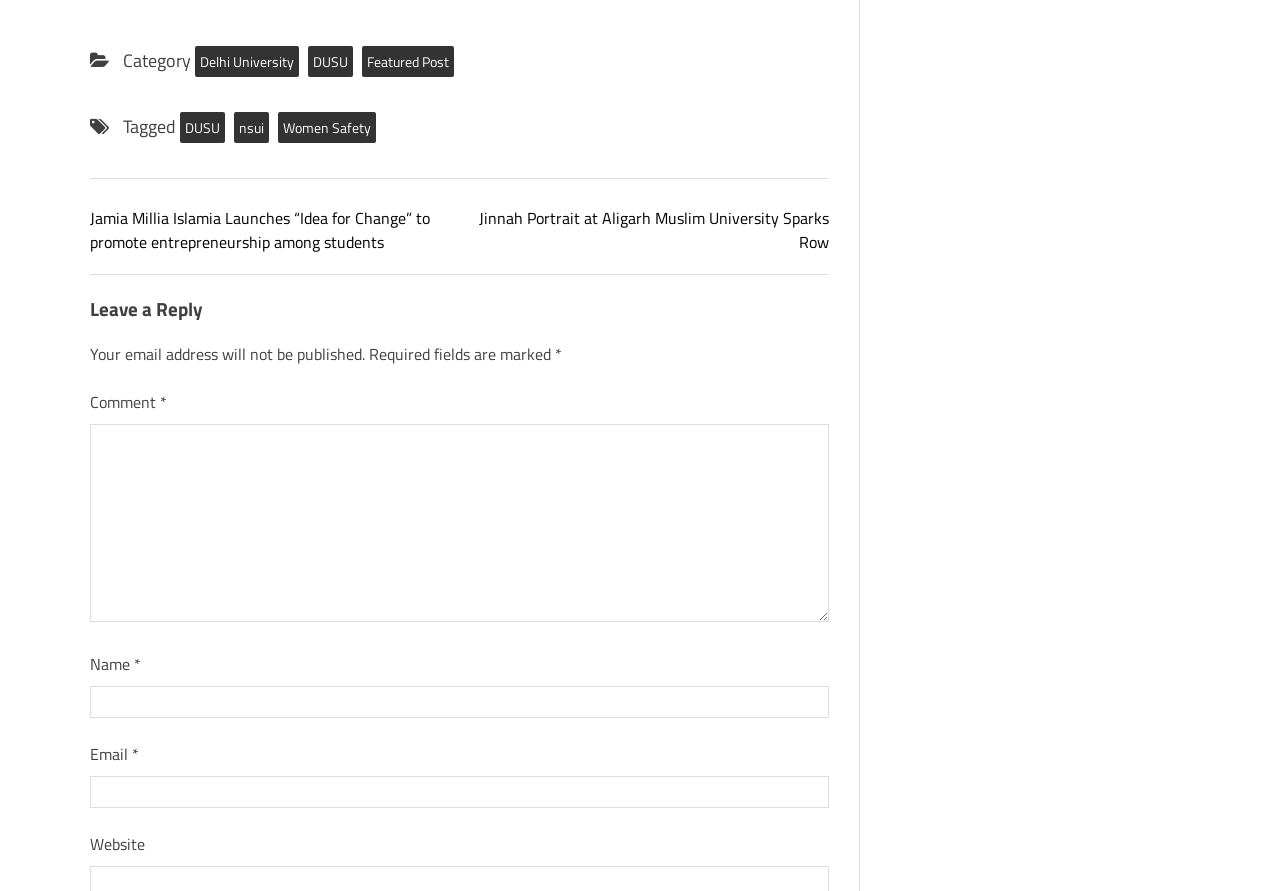Provide the bounding box coordinates of the area you need to click to execute the following instruction: "Click on Jamia Millia Islamia Launches “Idea for Change” to promote entrepreneurship among students".

[0.07, 0.231, 0.336, 0.285]